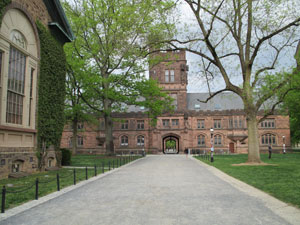Describe every aspect of the image in detail.

The image captures the iconic Stanhope Hall, renowned as Princeton's third oldest building, showcasing its distinctive architectural style. The scene is framed by lush green trees, providing a vibrant contrast to the structure's reddish-brown stone facade. A paved walkway leads towards the entrance, inviting pedestrians to explore the historic site. The surrounding greenery enhances the serene atmosphere of Princeton's campus, which is characterized by its stately Oxbridge-style classroom buildings and impressive Collegiate Gothic architecture. This visual representation evokes a sense of academic tradition and the beauty of university life.